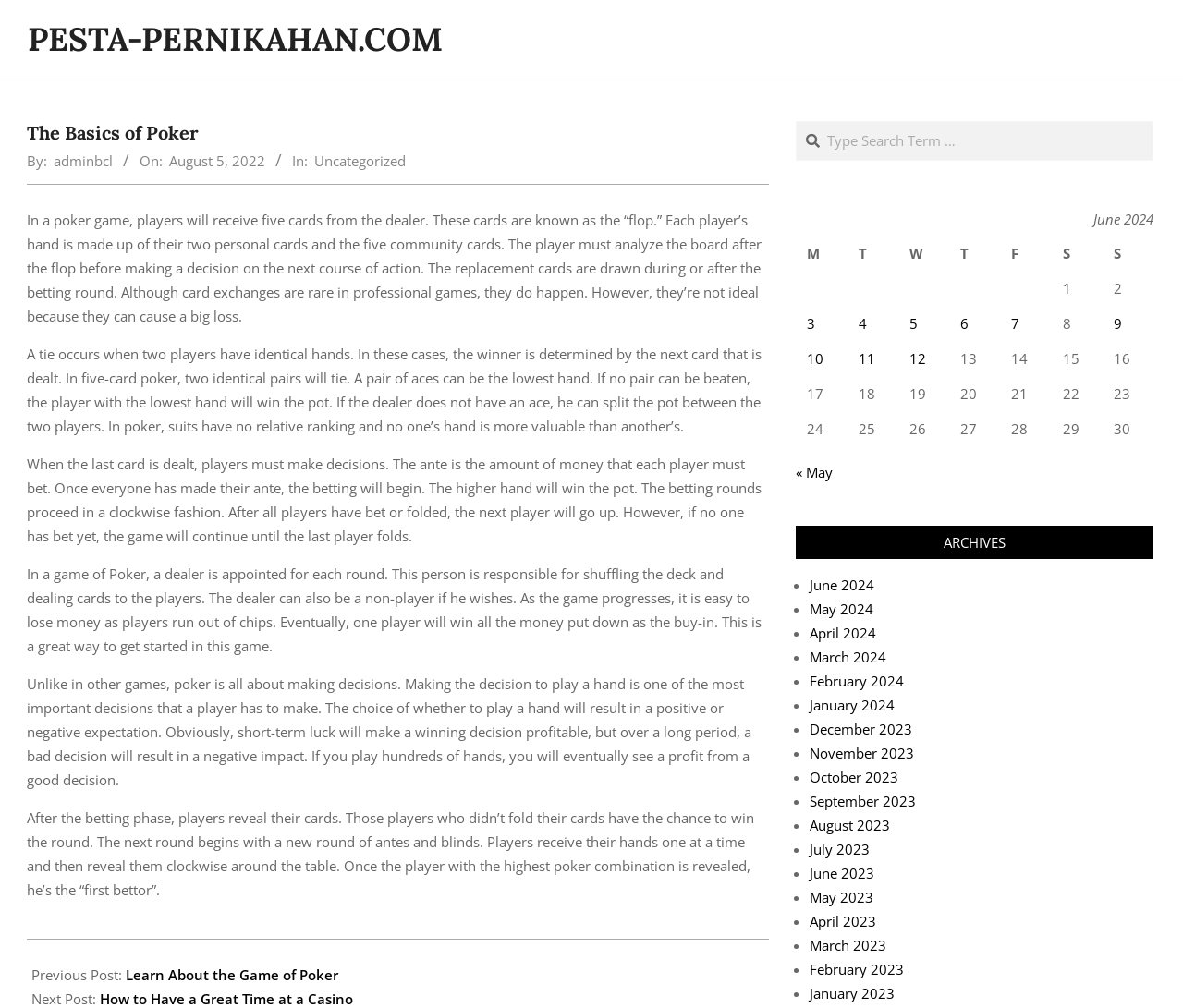Given the element description input value="1" aria-label="quantity" name="quantity" value="1", specify the bounding box coordinates of the corresponding UI element in the format (top-left x, top-left y, bottom-right x, bottom-right y). All values must be between 0 and 1.

None